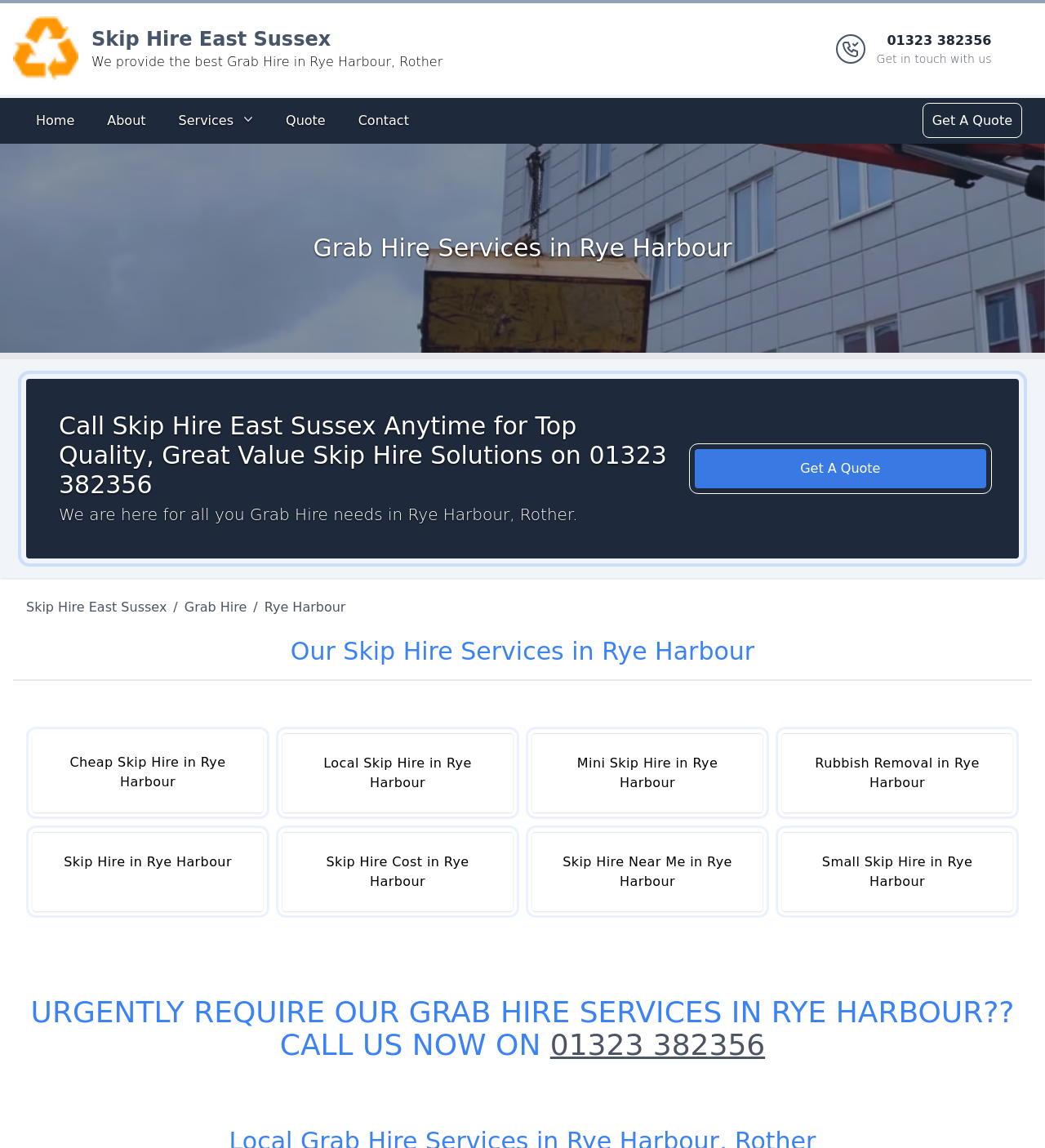Determine and generate the text content of the webpage's headline.

Grab Hire Services in Rye Harbour